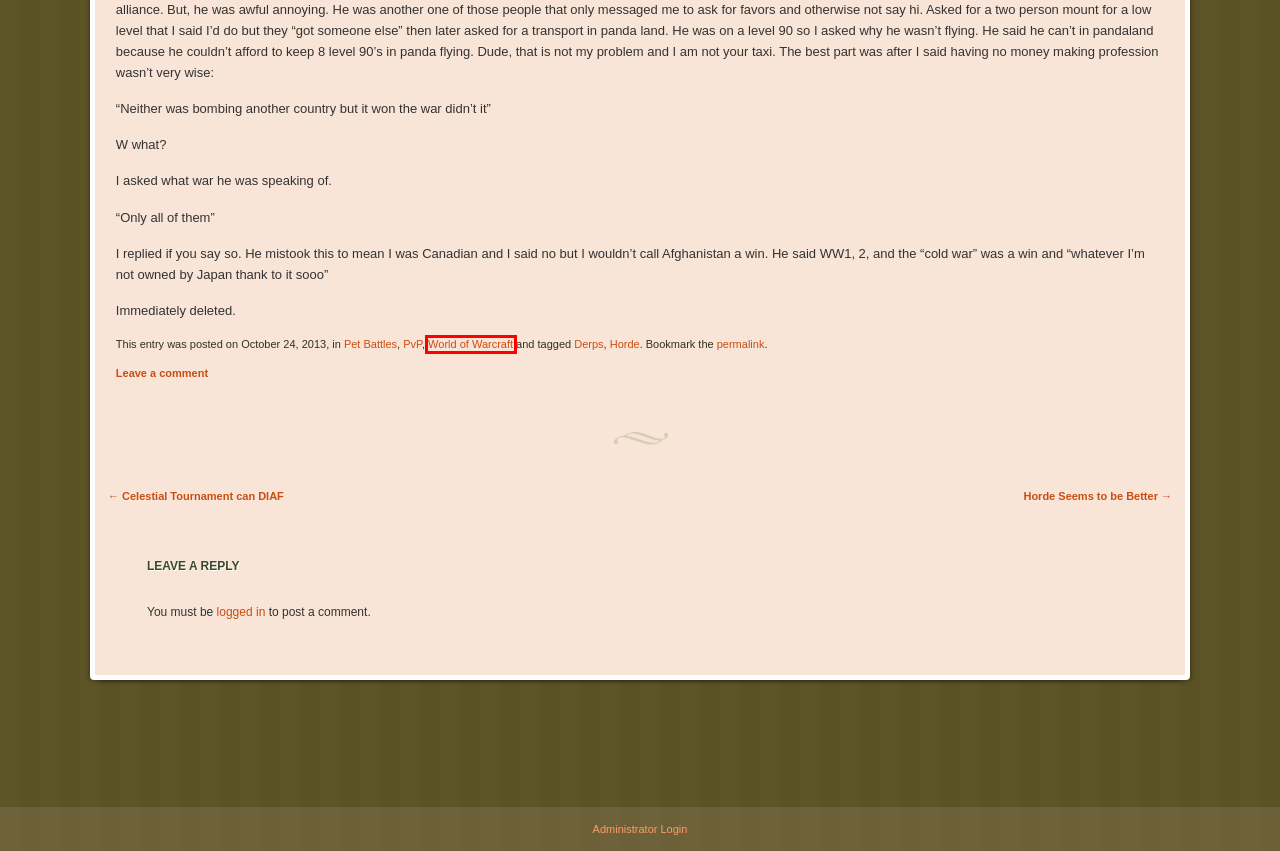You see a screenshot of a webpage with a red bounding box surrounding an element. Pick the webpage description that most accurately represents the new webpage after interacting with the element in the red bounding box. The options are:
A. Horde Seems to be Better | ocyla.com
B. Horde | ocyla.com
C. Log In ‹ ocyla.com — WordPress
D. ocyla.com | History of my time across Lineage 2, World of Warcraft, SWTOR, and Overwatch
E. World of Warcraft | ocyla.com
F. Derps | ocyla.com
G. YouTube | ocyla.com
H. Archives | ocyla.com

E